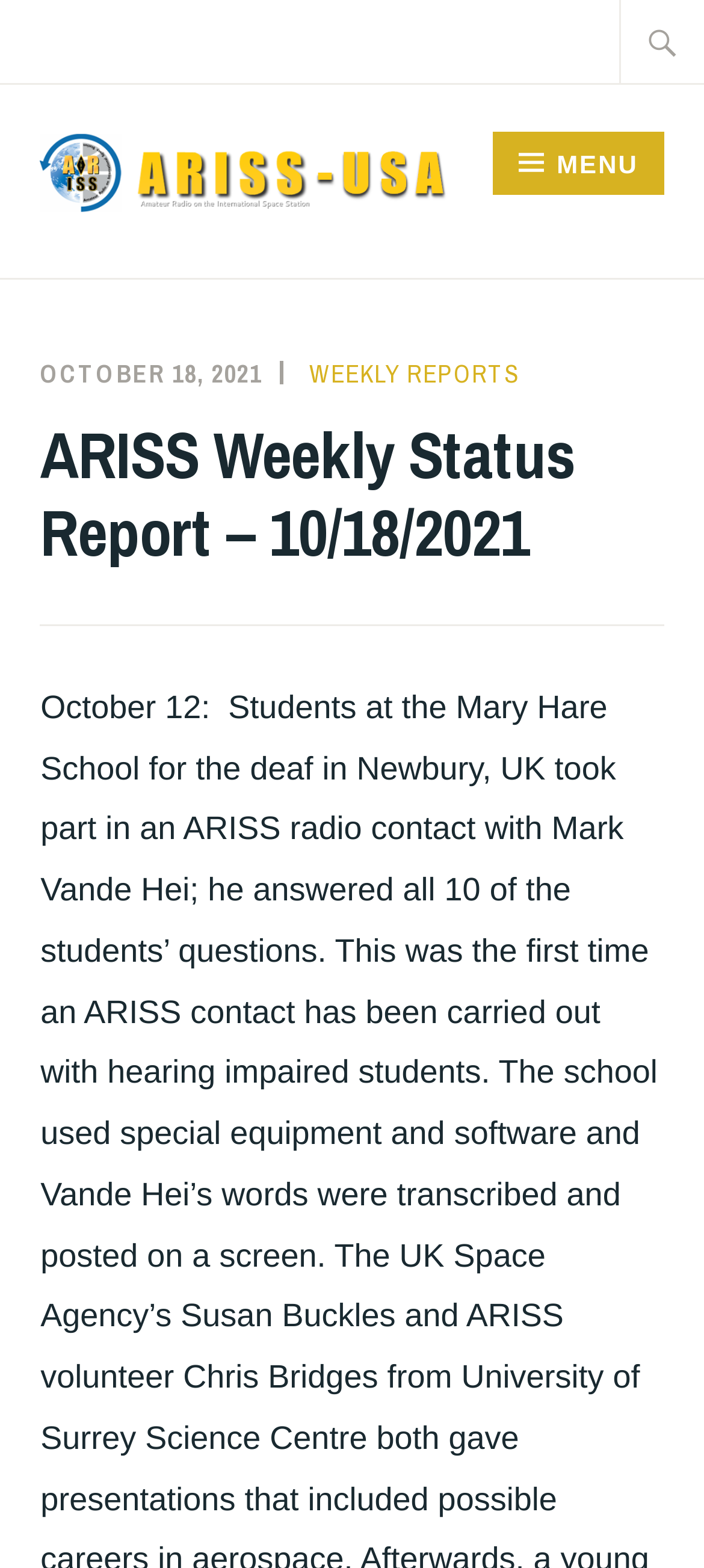Please provide a comprehensive answer to the question based on the screenshot: Is the menu button expanded?

I found the menu button by looking at the button element with the text ' MENU' and checked its 'expanded' property which is set to False.